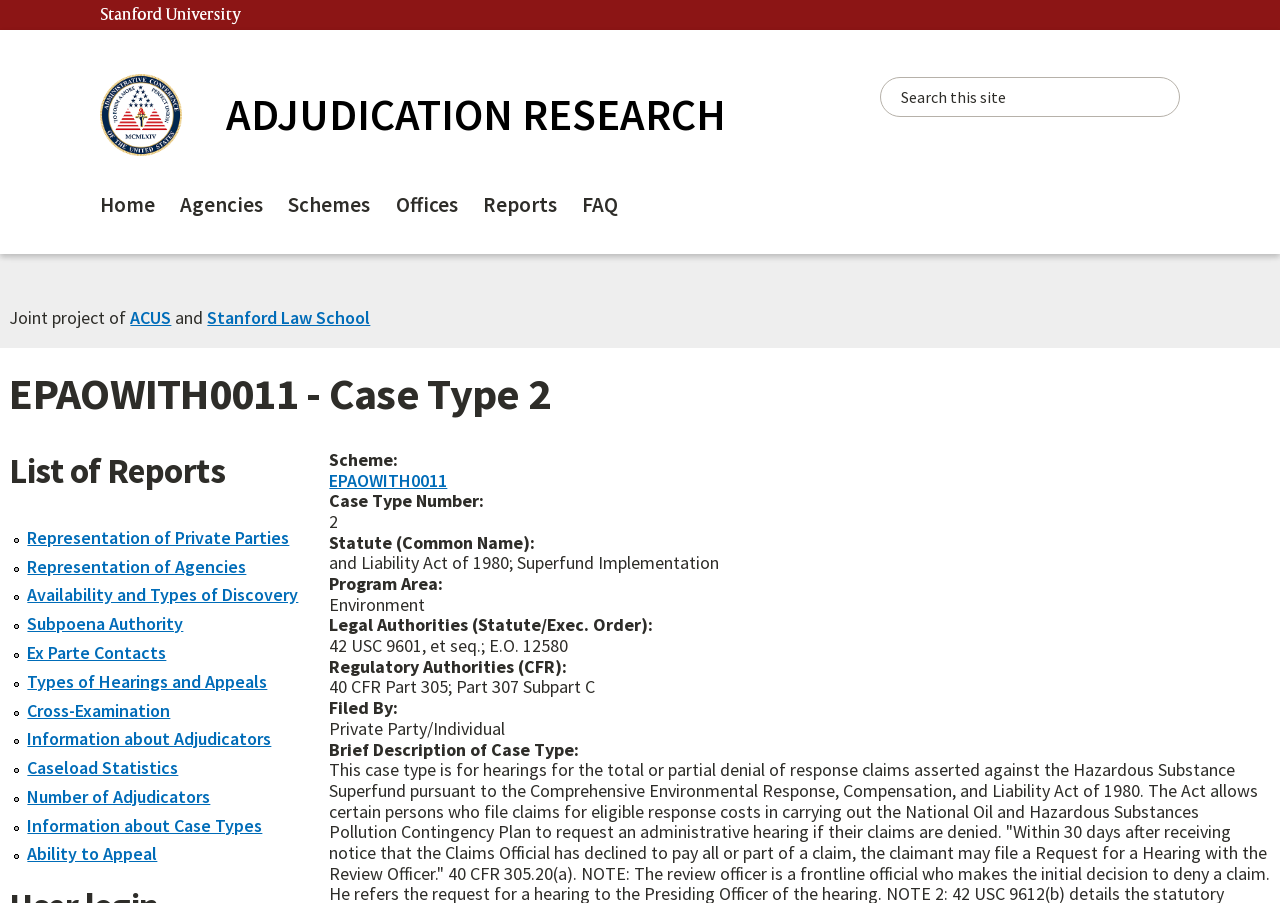Specify the bounding box coordinates of the area to click in order to execute this command: 'Search this site'. The coordinates should consist of four float numbers ranging from 0 to 1, and should be formatted as [left, top, right, bottom].

[0.688, 0.085, 0.922, 0.13]